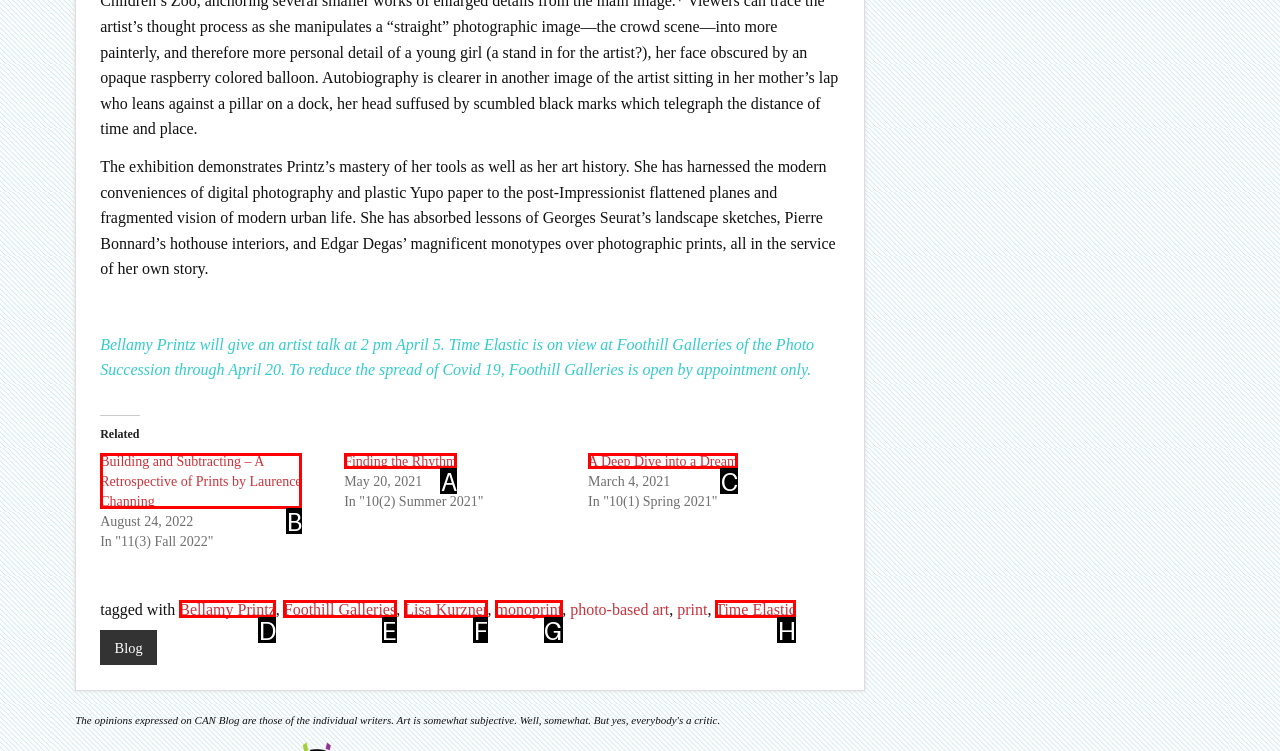Out of the given choices, which letter corresponds to the UI element required to Read about 'Finding the Rhythm'? Answer with the letter.

A